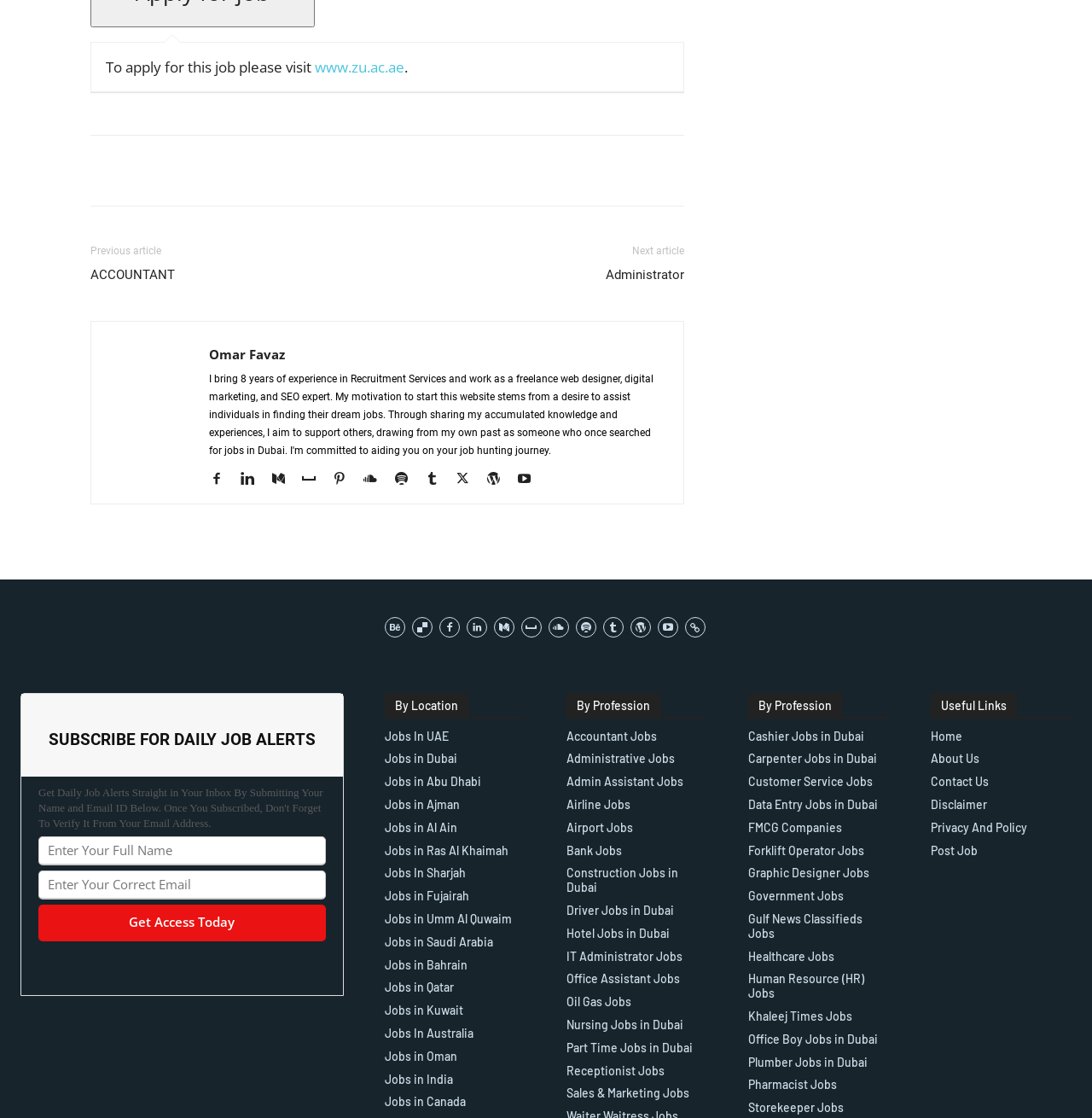Use a single word or phrase to answer the question: 
How can I apply for a job?

Visit www.zu.ac.ae